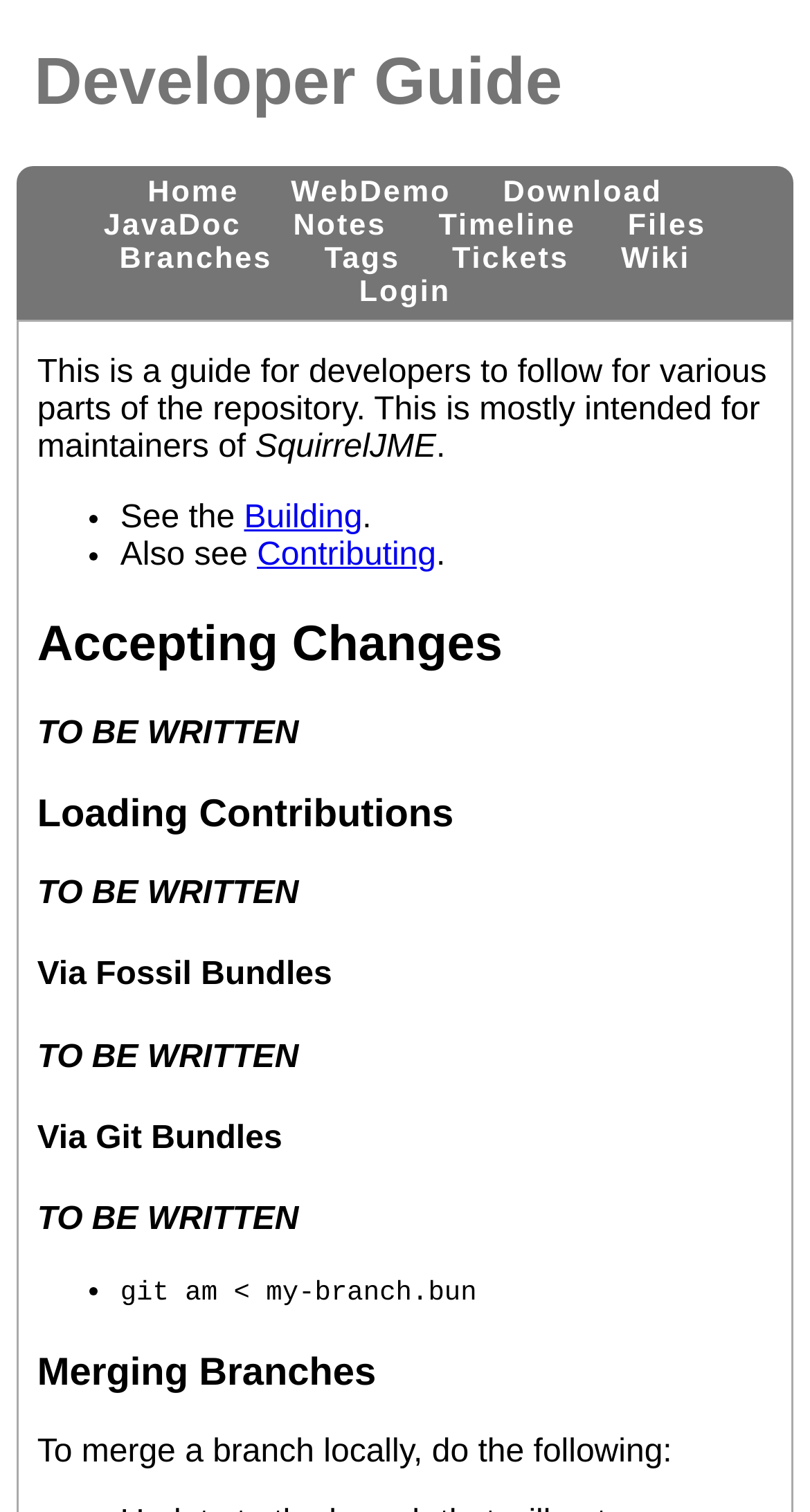Identify the bounding box coordinates for the element you need to click to achieve the following task: "read notes". Provide the bounding box coordinates as four float numbers between 0 and 1, in the form [left, top, right, bottom].

[0.336, 0.134, 0.503, 0.165]